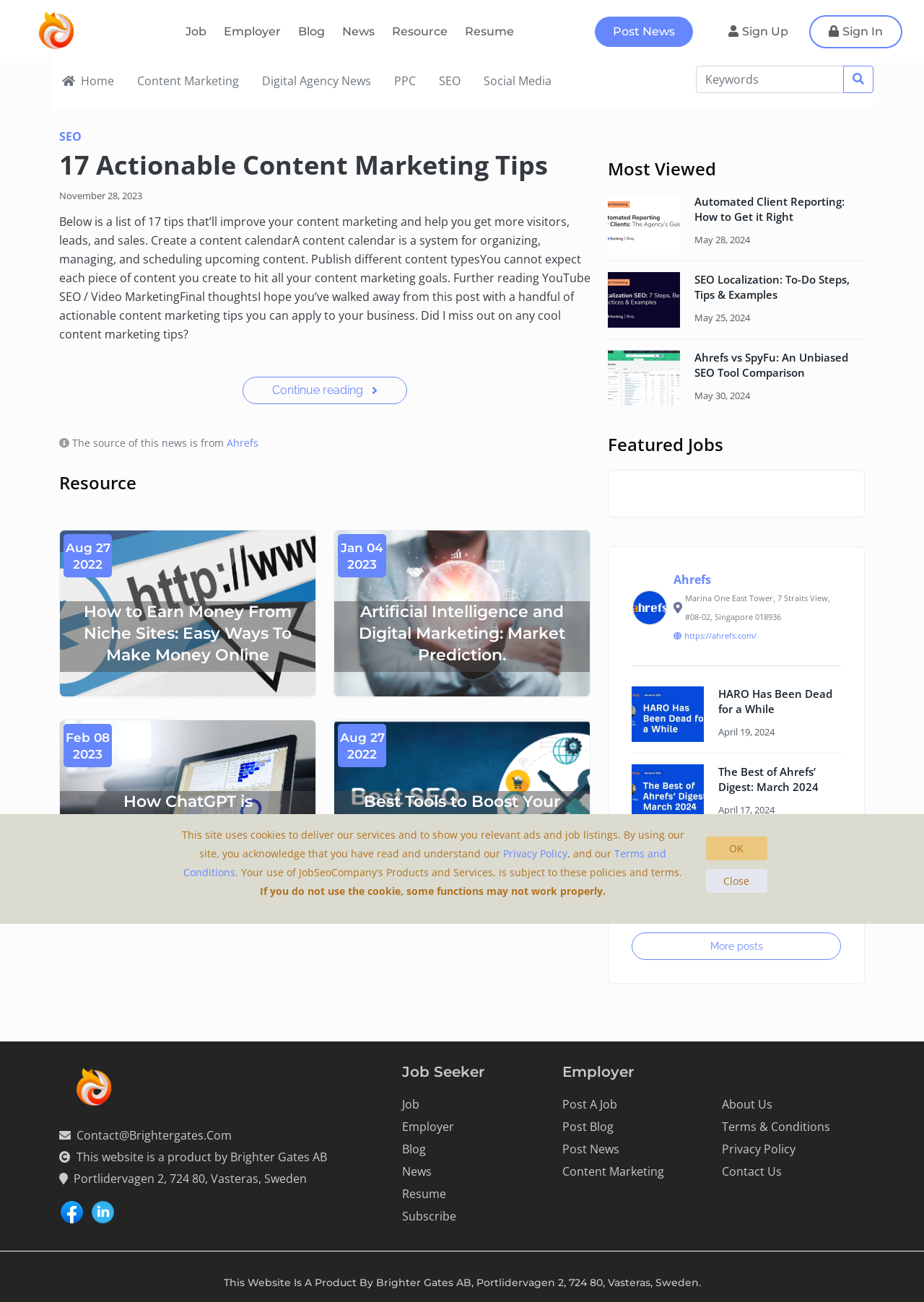Identify the bounding box coordinates of the part that should be clicked to carry out this instruction: "Visit the 'Resource' page".

[0.055, 0.363, 0.648, 0.379]